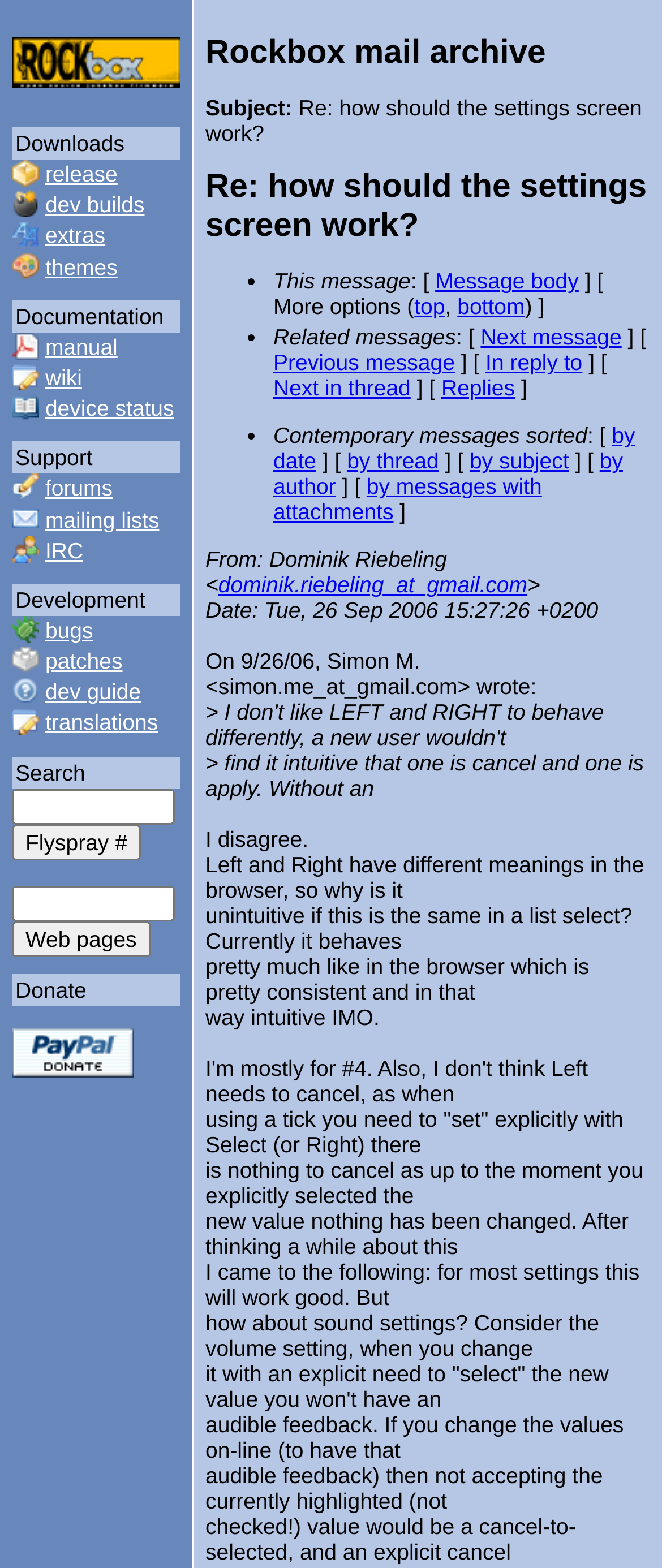Please find the bounding box coordinates for the clickable element needed to perform this instruction: "Donate".

[0.018, 0.655, 0.203, 0.687]